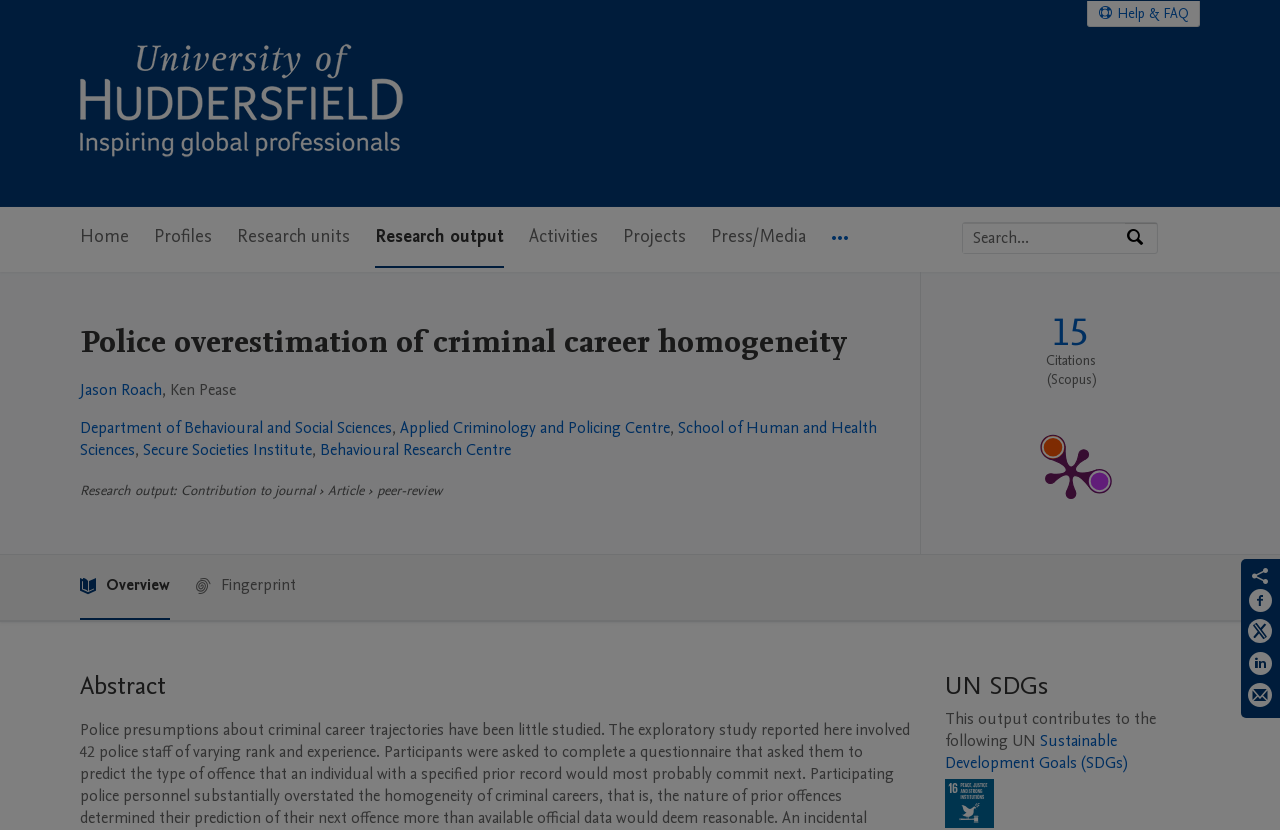Analyze the image and answer the question with as much detail as possible: 
What is the UN SDG related to this research output?

I found the answer by looking at the image and the text next to it, which says 'This output contributes to the following UN Sustainable Development Goals (SDGs)' and shows the image of SDG 16 - Peace, Justice and Strong Institutions.